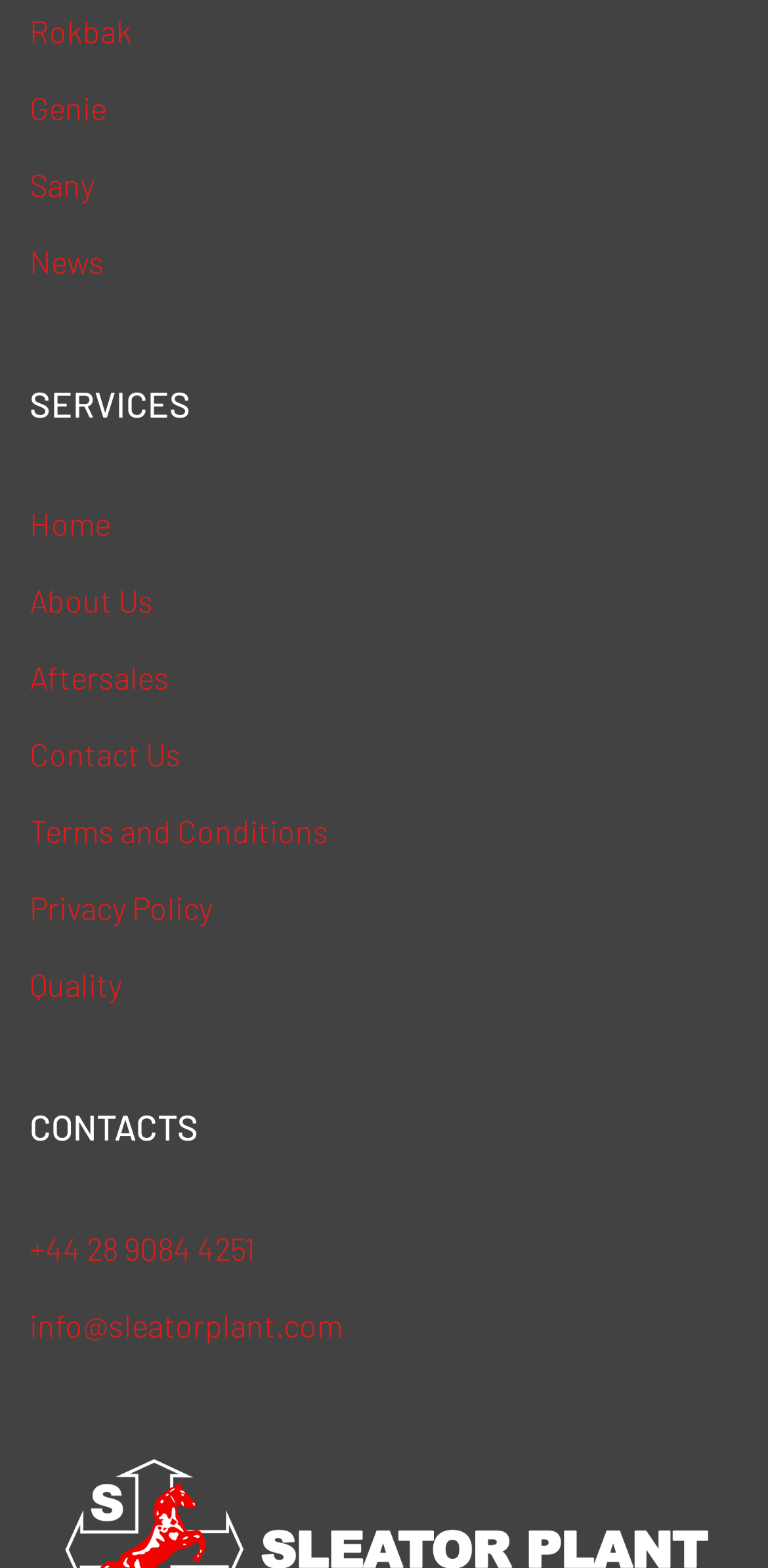Based on the element description: "Terms and Conditions", identify the bounding box coordinates for this UI element. The coordinates must be four float numbers between 0 and 1, listed as [left, top, right, bottom].

[0.038, 0.518, 0.428, 0.542]